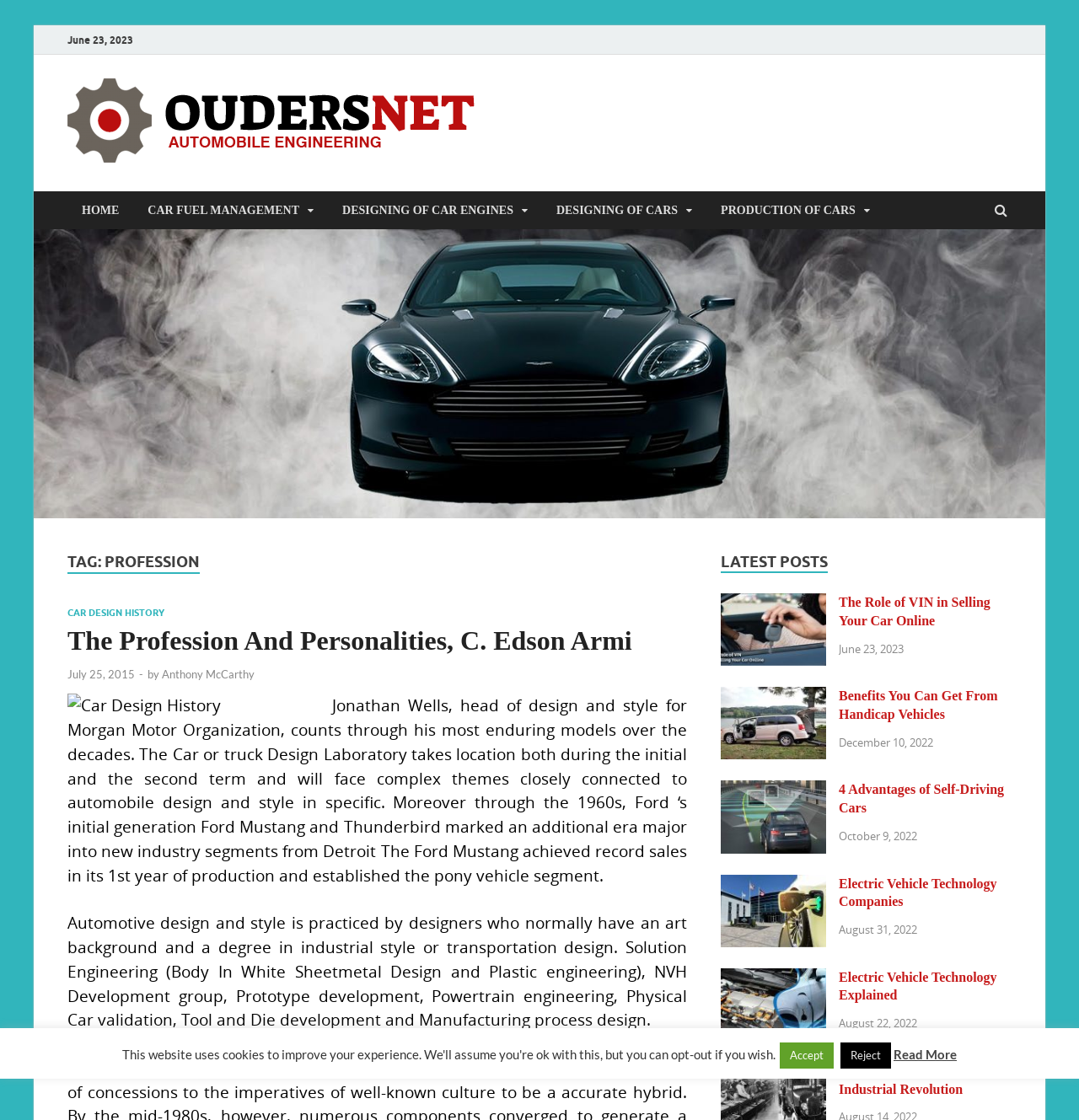Give a complete and precise description of the webpage's appearance.

This webpage is about the profession of automobile engineering and design. At the top, there is a header section with a title "OUDERS – Automobile" and a logo image next to it. Below the header, there is a navigation menu with links to "HOME", "CAR FUEL MANAGEMENT", "DESIGNING OF CAR ENGINES", "DESIGNING OF CARS", and "PRODUCTION OF CARS".

On the left side of the page, there is a section with a heading "TAG: PROFESSION" and a subheading "The Profession And Personalities, C. Edson Armi". Below this heading, there are links to "CAR DESIGN HISTORY" and an article about Jonathan Wells, head of design and style for Morgan Motor Organization, discussing his most enduring models over the decades.

On the right side of the page, there is a section with a heading "LATEST POSTS" that lists several articles related to automobiles, including "The Role of VIN in Selling Your Car Online", "Benefits You Can Get From Handicap Vehicles", "4 Advantages of Self-Driving Cars", "Electric Vehicle Technology Companies", "Electric Vehicle Technology Explained", and "The Assembly Line and the Industrial Revolution". Each article has a title, a brief summary, and a timestamp indicating when it was published.

At the bottom of the page, there are three buttons: "Accept", "Reject", and "Read More".